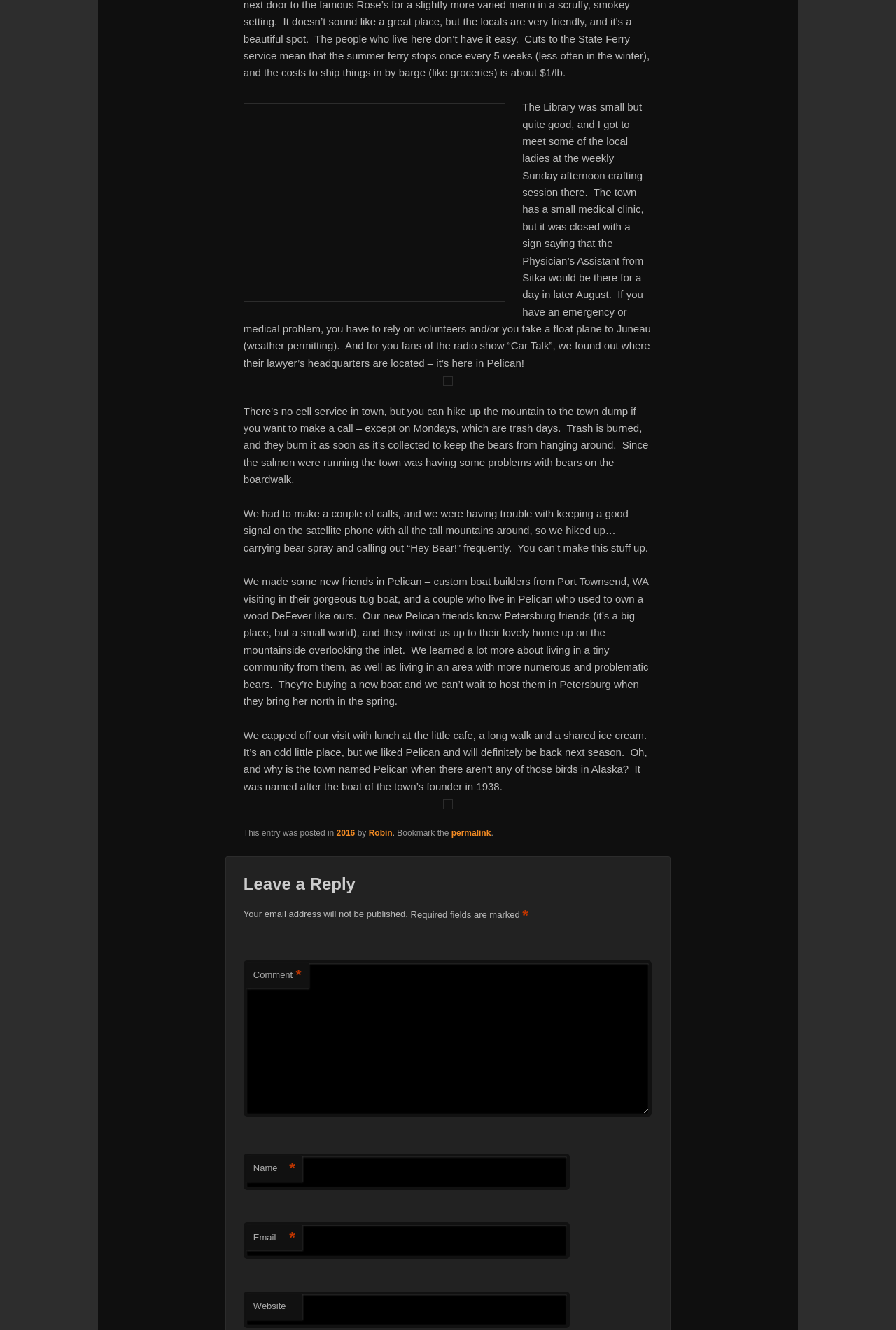Please locate the bounding box coordinates of the element that should be clicked to complete the given instruction: "Learn about Fire Watch Security Services".

None